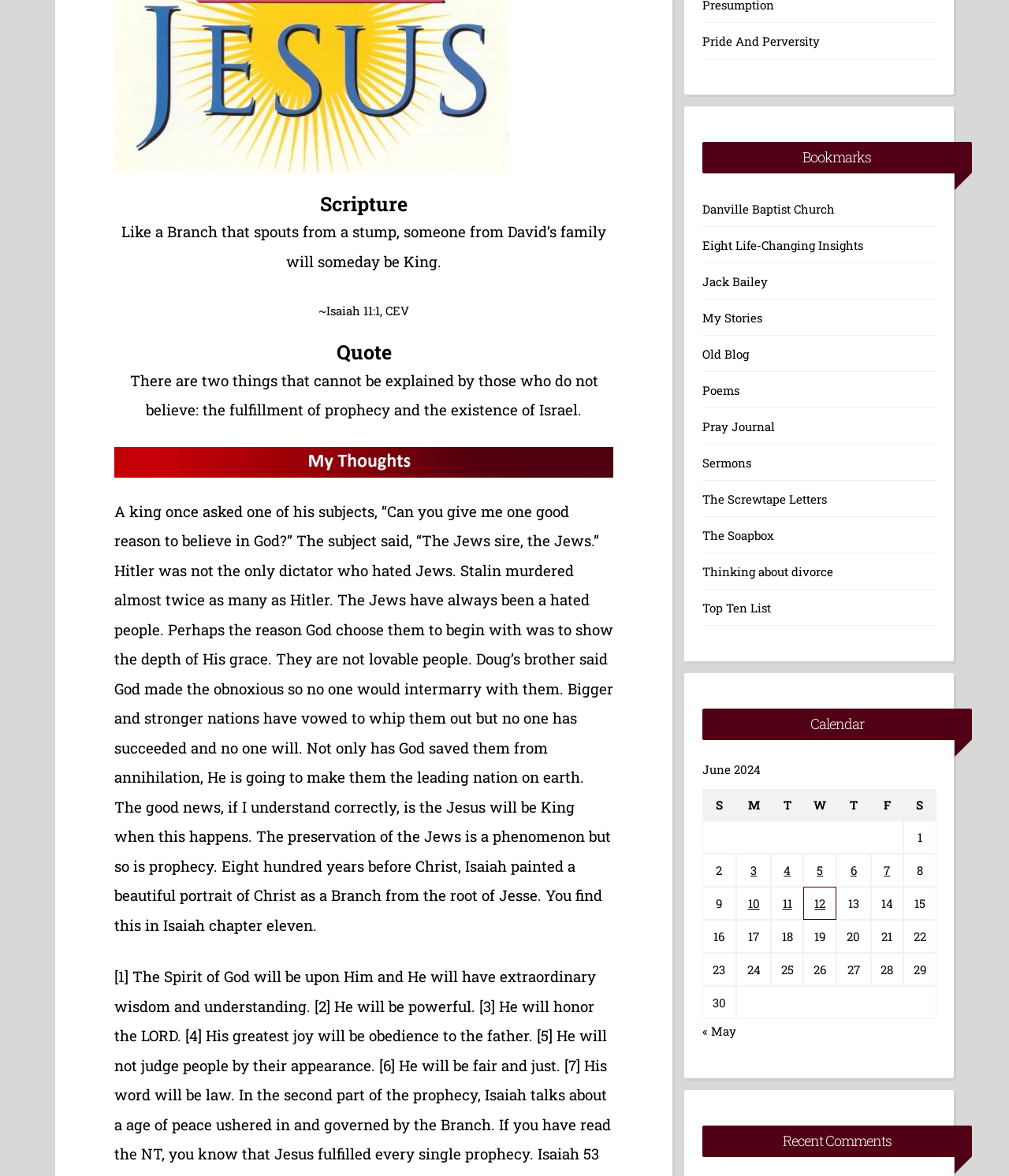Using the webpage screenshot, locate the HTML element that fits the following description and provide its bounding box: "Jack Bailey".

[0.696, 0.232, 0.761, 0.246]